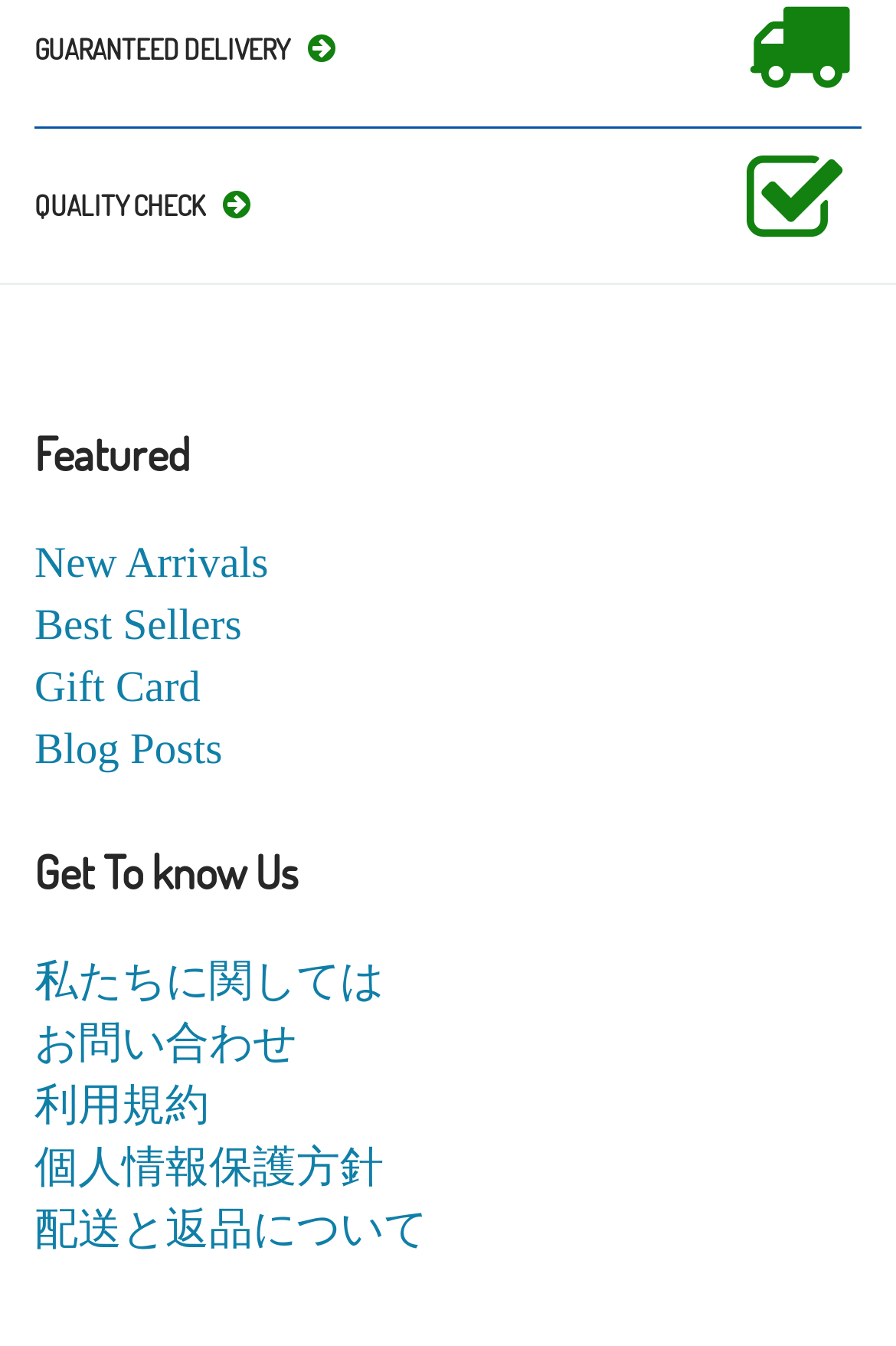Reply to the question below using a single word or brief phrase:
What is the second link under 'Featured'?

Best Sellers